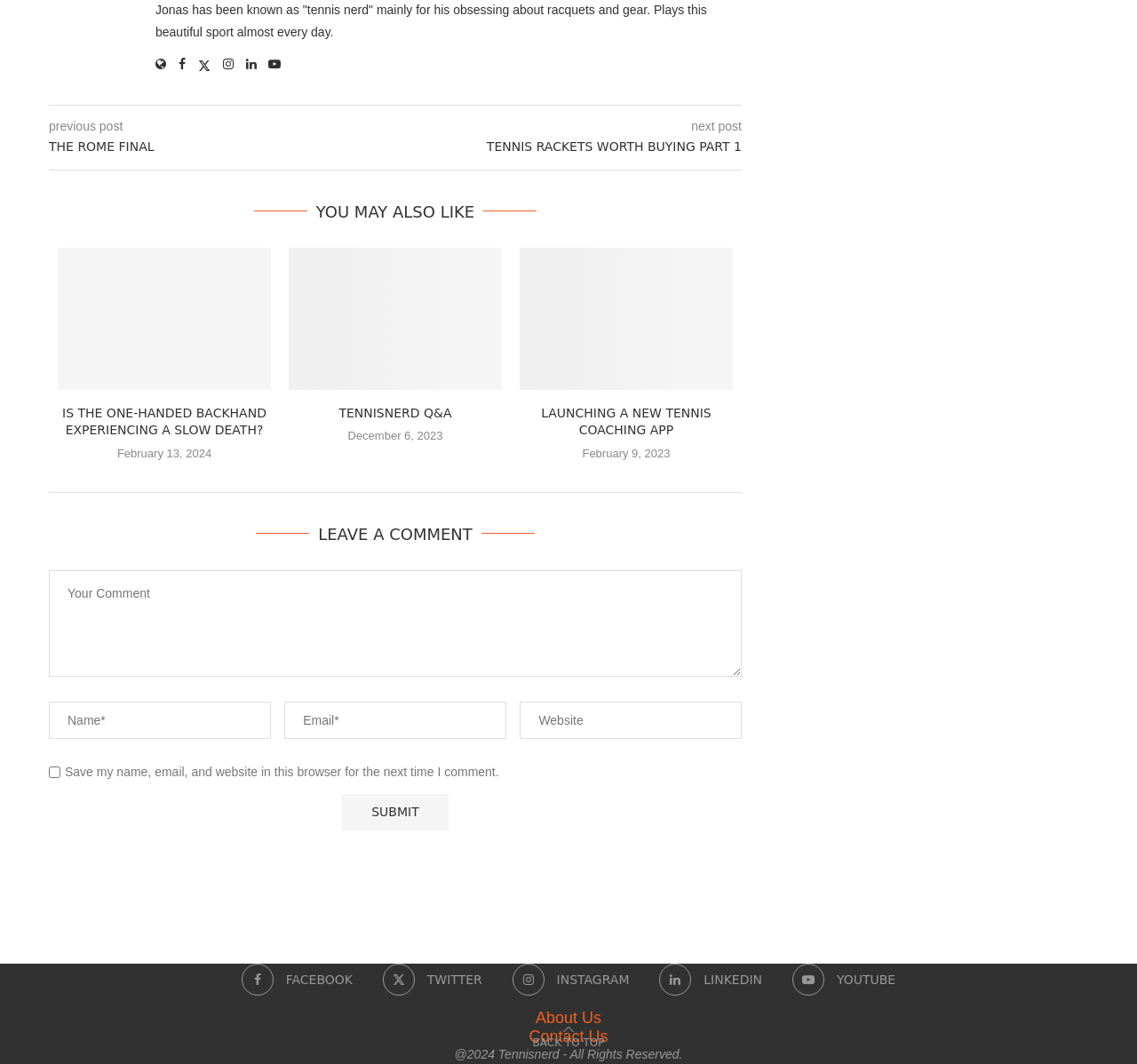Locate the UI element described as follows: "Z-Wave products". Return the bounding box coordinates as four float numbers between 0 and 1 in the order [left, top, right, bottom].

None